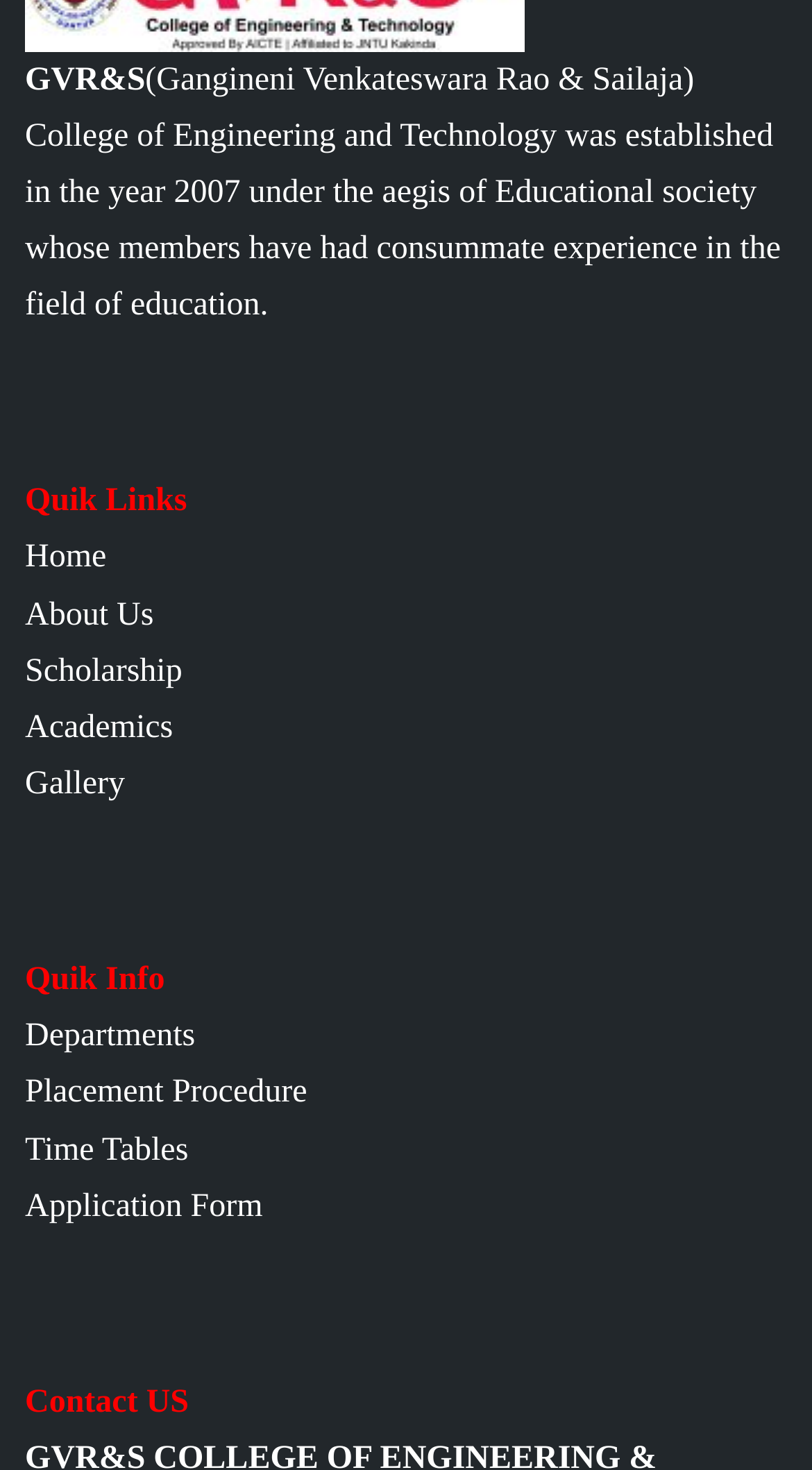Determine the bounding box coordinates of the clickable area required to perform the following instruction: "view scholarship information". The coordinates should be represented as four float numbers between 0 and 1: [left, top, right, bottom].

[0.031, 0.444, 0.235, 0.469]